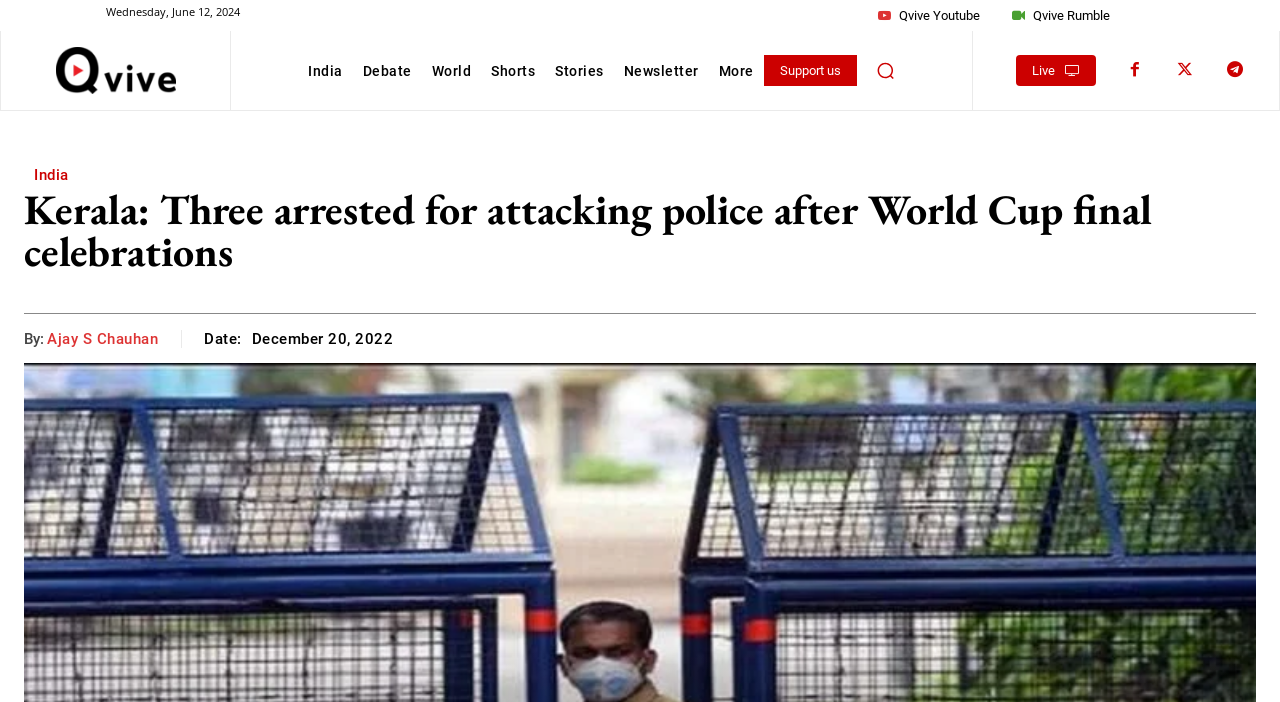What is the date of the article? Refer to the image and provide a one-word or short phrase answer.

December 20, 2022